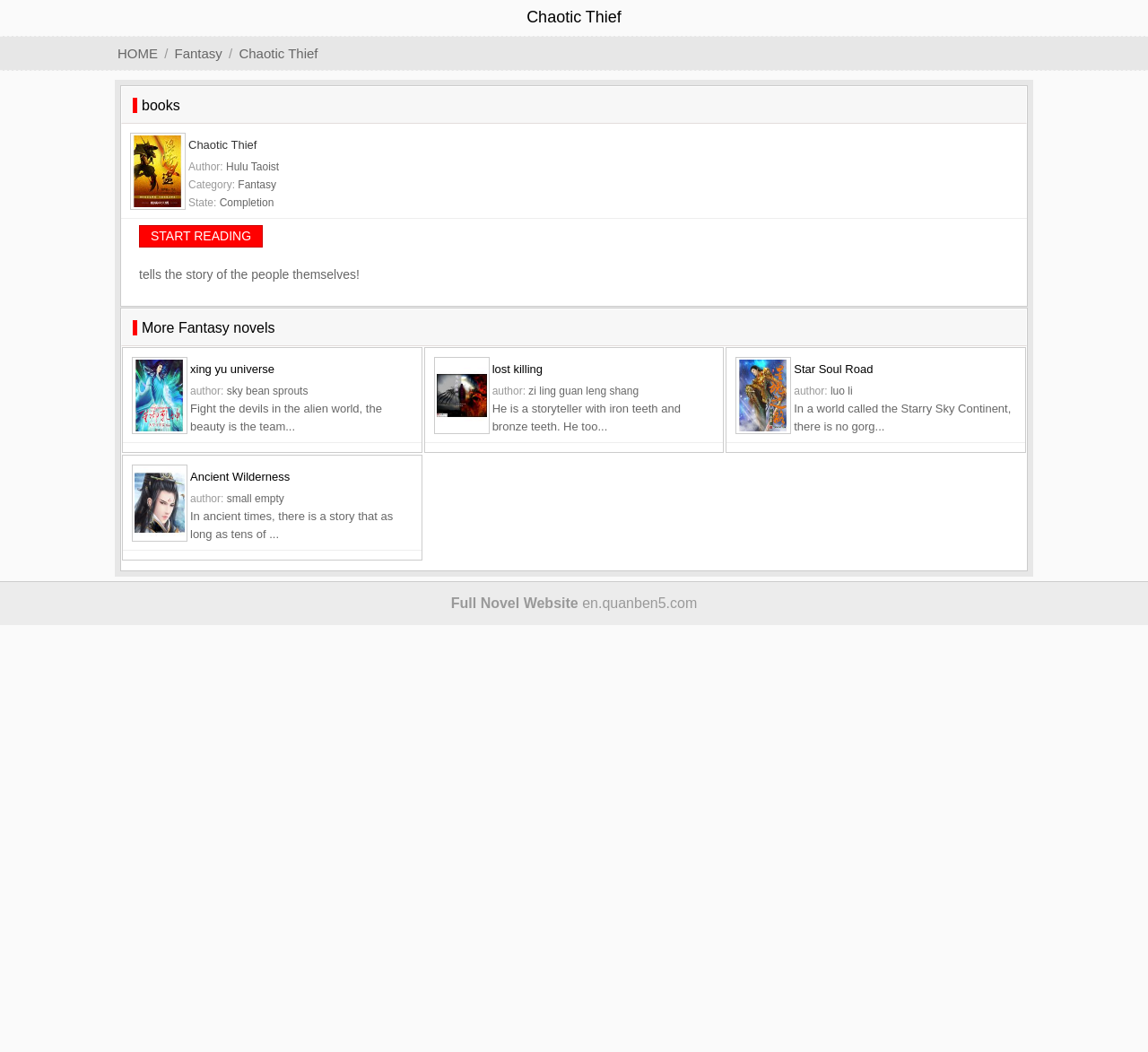Elaborate on the information and visuals displayed on the webpage.

The webpage is about a novel called "Chaotic Thief" and appears to be a full novel website. At the top, there is a heading with the title "Chaotic Thief" and a navigation menu with links to "HOME" and "Fantasy" categories. Below the navigation menu, there is a large heading that reads "books".

On the left side of the page, there is an image of the novel "Chaotic Thief" with details about the author, Hulu Taoist, and the category, Fantasy. The state of the novel is marked as "Completion". There is a call-to-action button "START READING" below the novel details.

On the right side of the page, there are several sections showcasing more fantasy novels. Each section consists of an image, a heading with the novel title, and details about the author and a brief introduction to the novel. The novels listed are "xing yu universe", "lost killing", "Star Soul Road", and "Ancient Wilderness". Each novel has a link to its respective page.

At the bottom of the page, there is a footer section with the website's name "Full Novel Website" and its URL "en.quanben5.com".